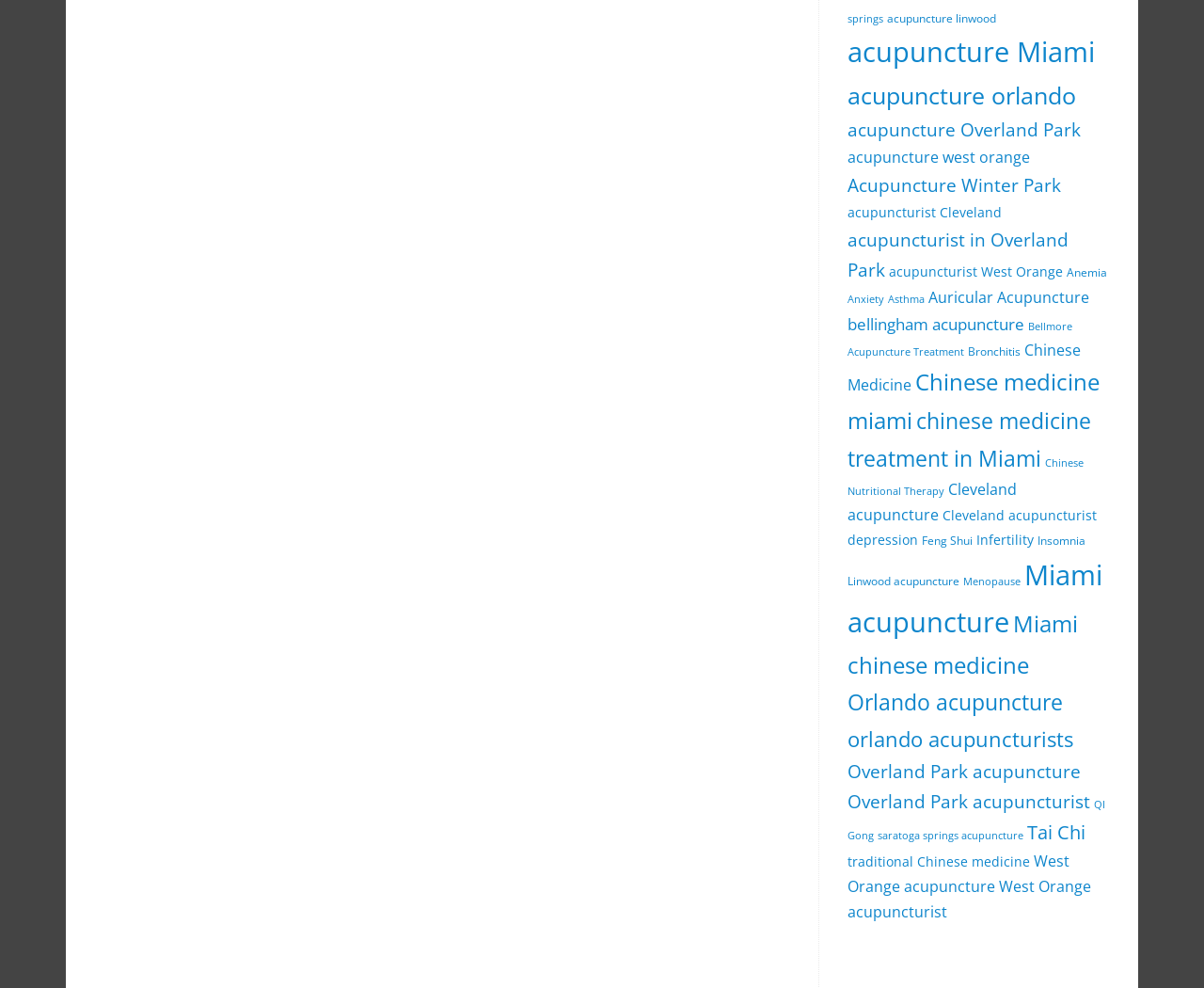Please indicate the bounding box coordinates of the element's region to be clicked to achieve the instruction: "View Anemia treatment options". Provide the coordinates as four float numbers between 0 and 1, i.e., [left, top, right, bottom].

[0.886, 0.267, 0.92, 0.283]